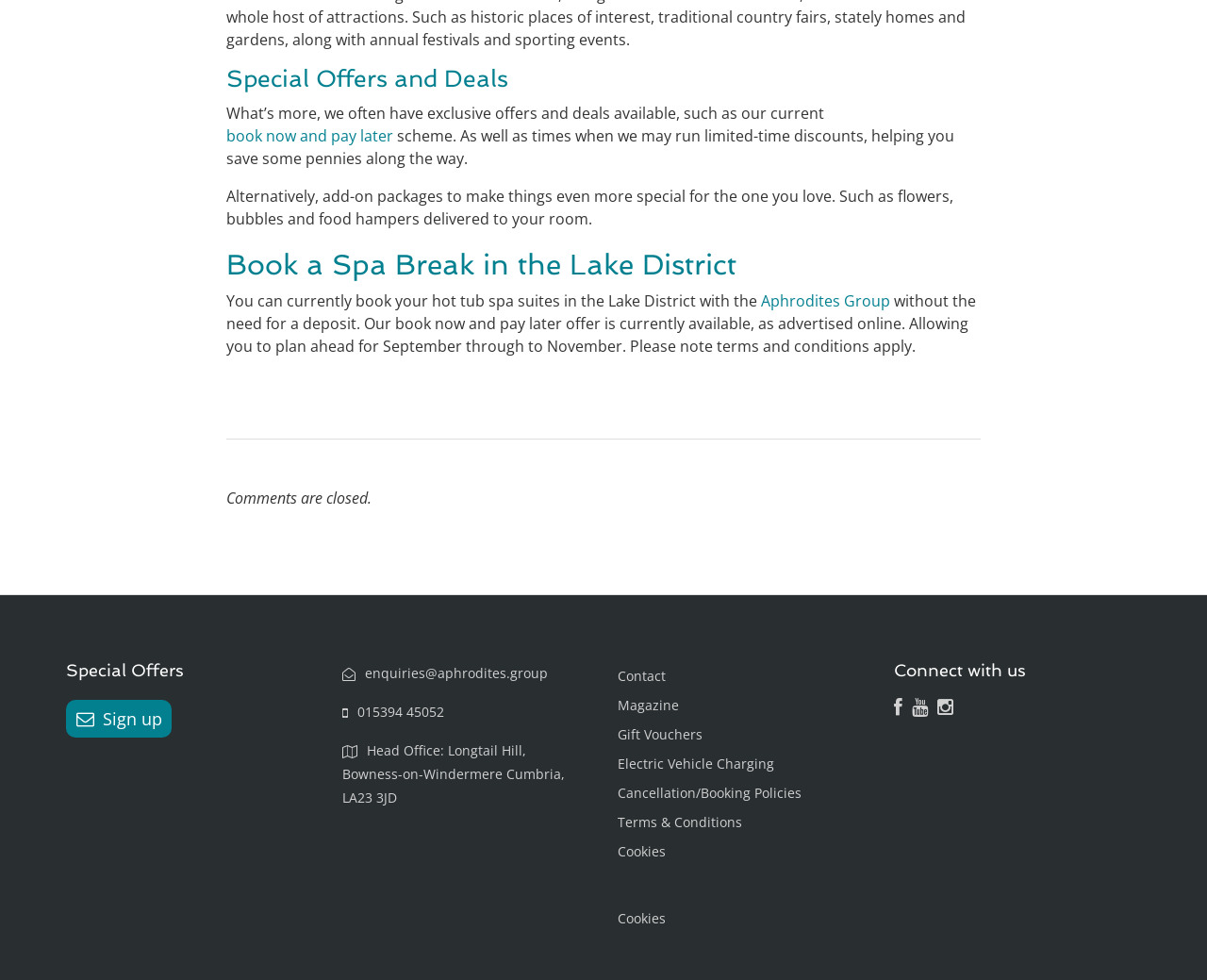Can you specify the bounding box coordinates for the region that should be clicked to fulfill this instruction: "Visit the 'Aphrodites Group' website".

[0.63, 0.296, 0.738, 0.317]